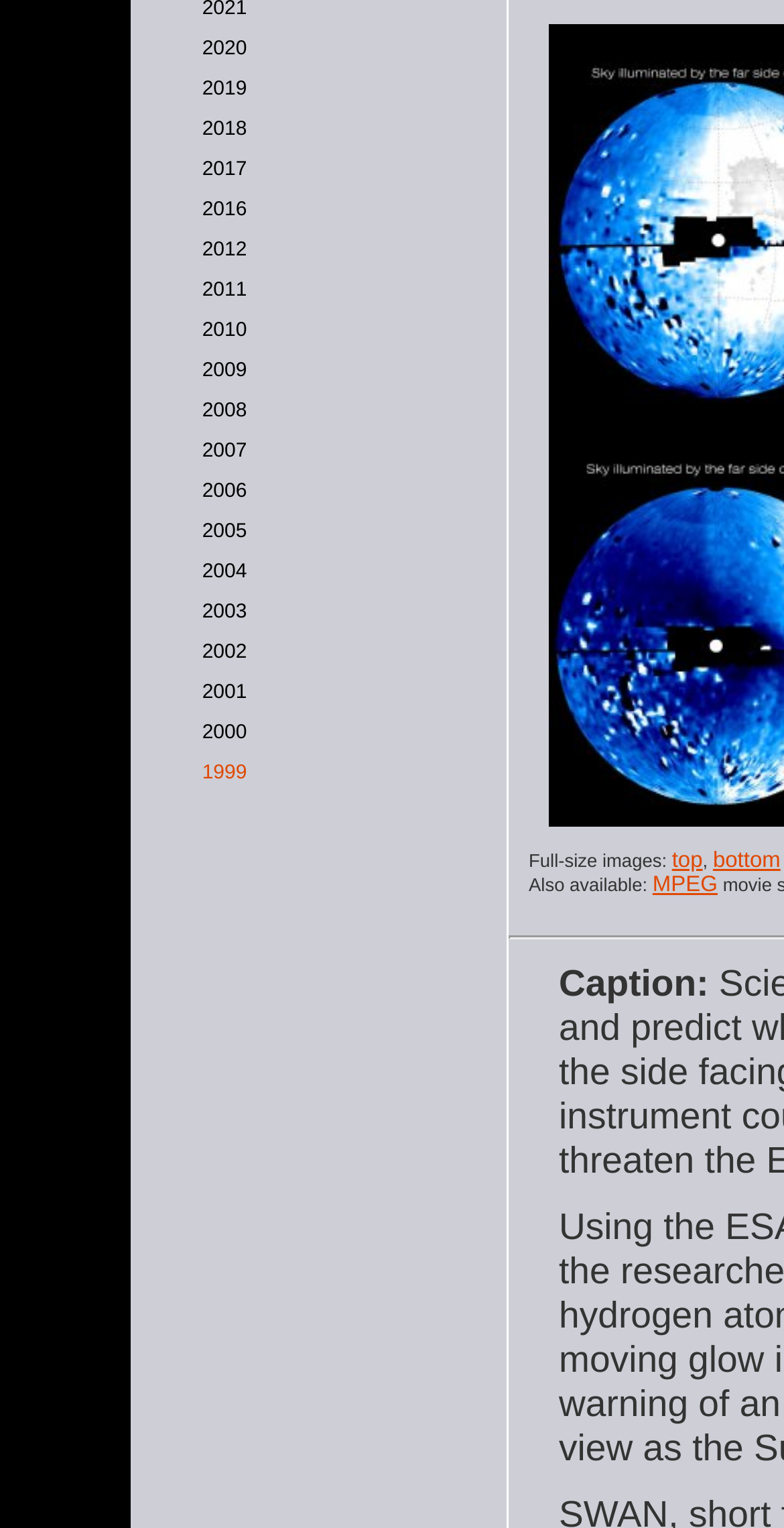Please find the bounding box for the following UI element description. Provide the coordinates in (top-left x, top-left y, bottom-right x, bottom-right y) format, with values between 0 and 1: MPEG

[0.832, 0.571, 0.915, 0.587]